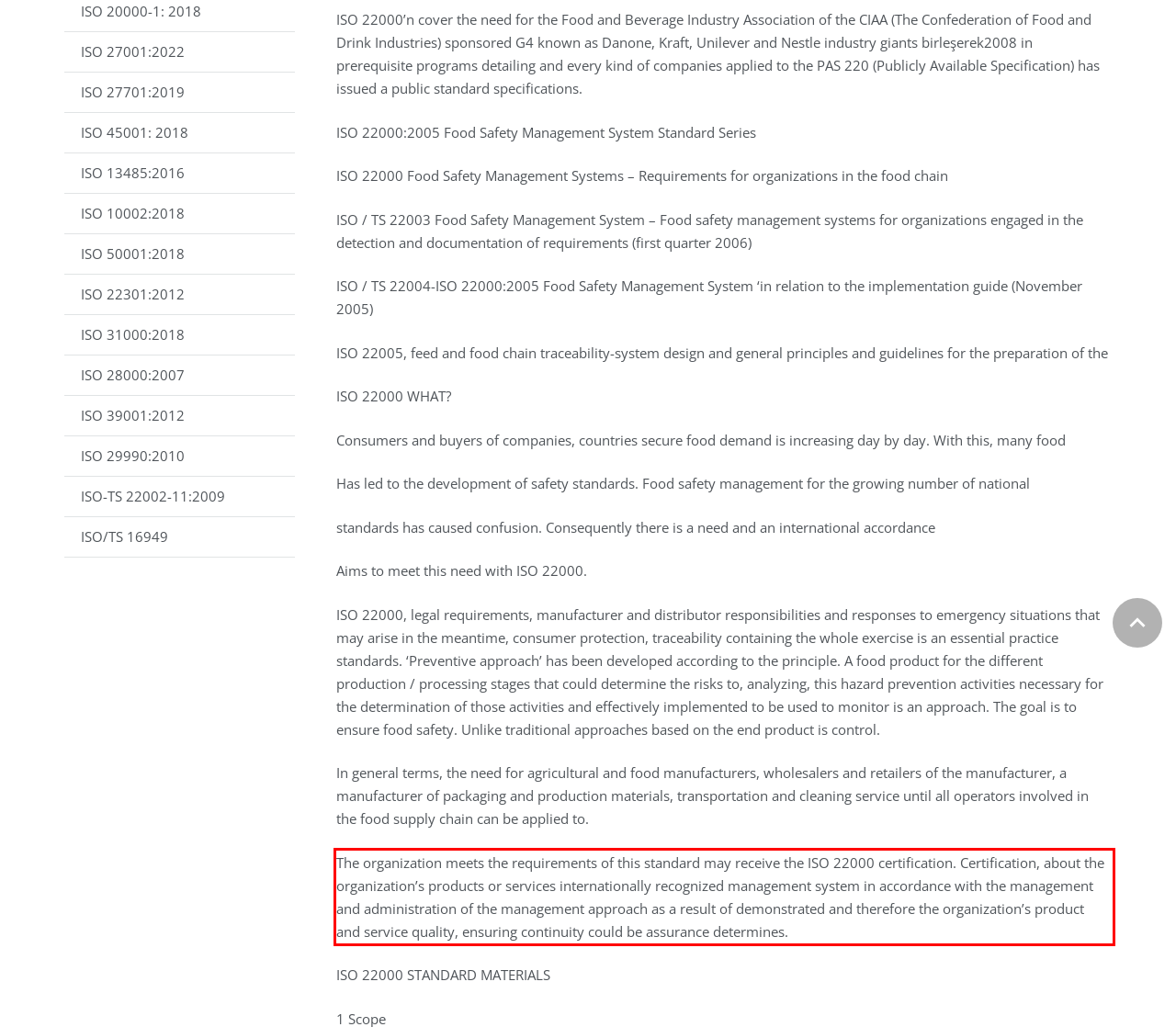You have a screenshot of a webpage with a red bounding box. Use OCR to generate the text contained within this red rectangle.

The organization meets the requirements of this standard may receive the ISO 22000 certification. Certification, about the organization’s products or services internationally recognized management system in accordance with the management and administration of the management approach as a result of demonstrated and therefore the organization’s product and service quality, ensuring continuity could be assurance determines.